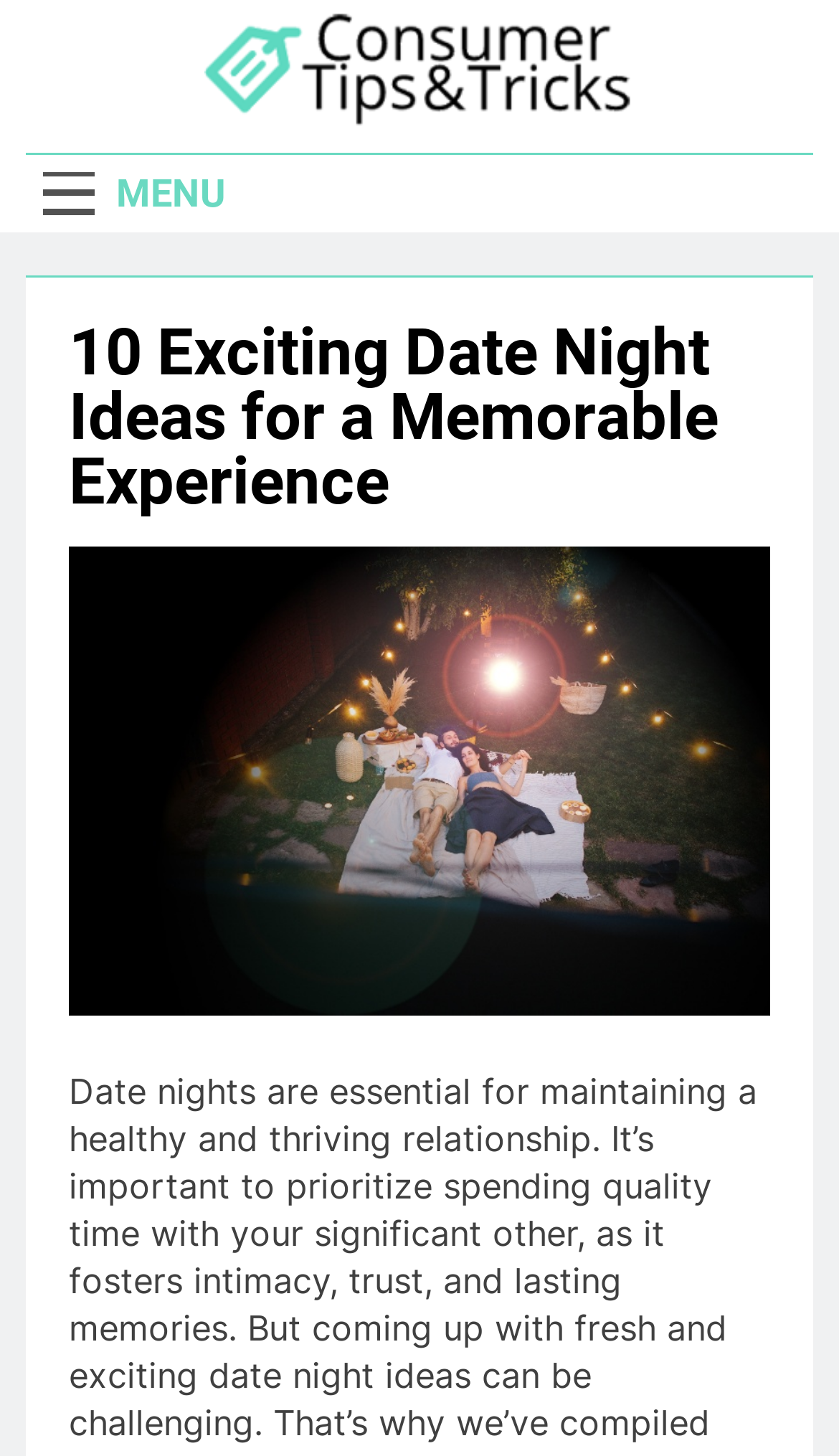Bounding box coordinates must be specified in the format (top-left x, top-left y, bottom-right x, bottom-right y). All values should be floating point numbers between 0 and 1. What are the bounding box coordinates of the UI element described as: parent_node: Press aria-label="Open Main Menu"

None